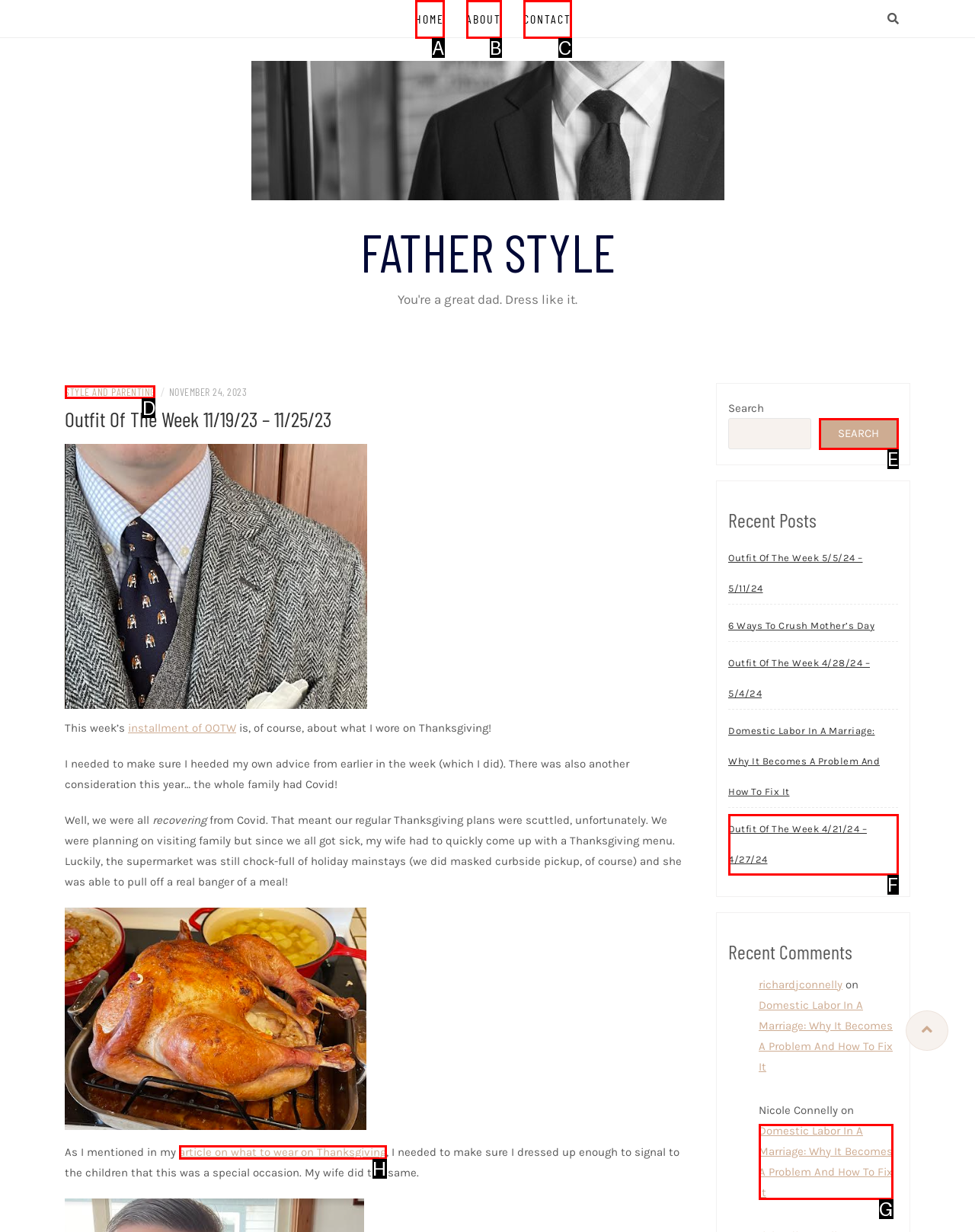Determine the option that best fits the description: Contact
Reply with the letter of the correct option directly.

C